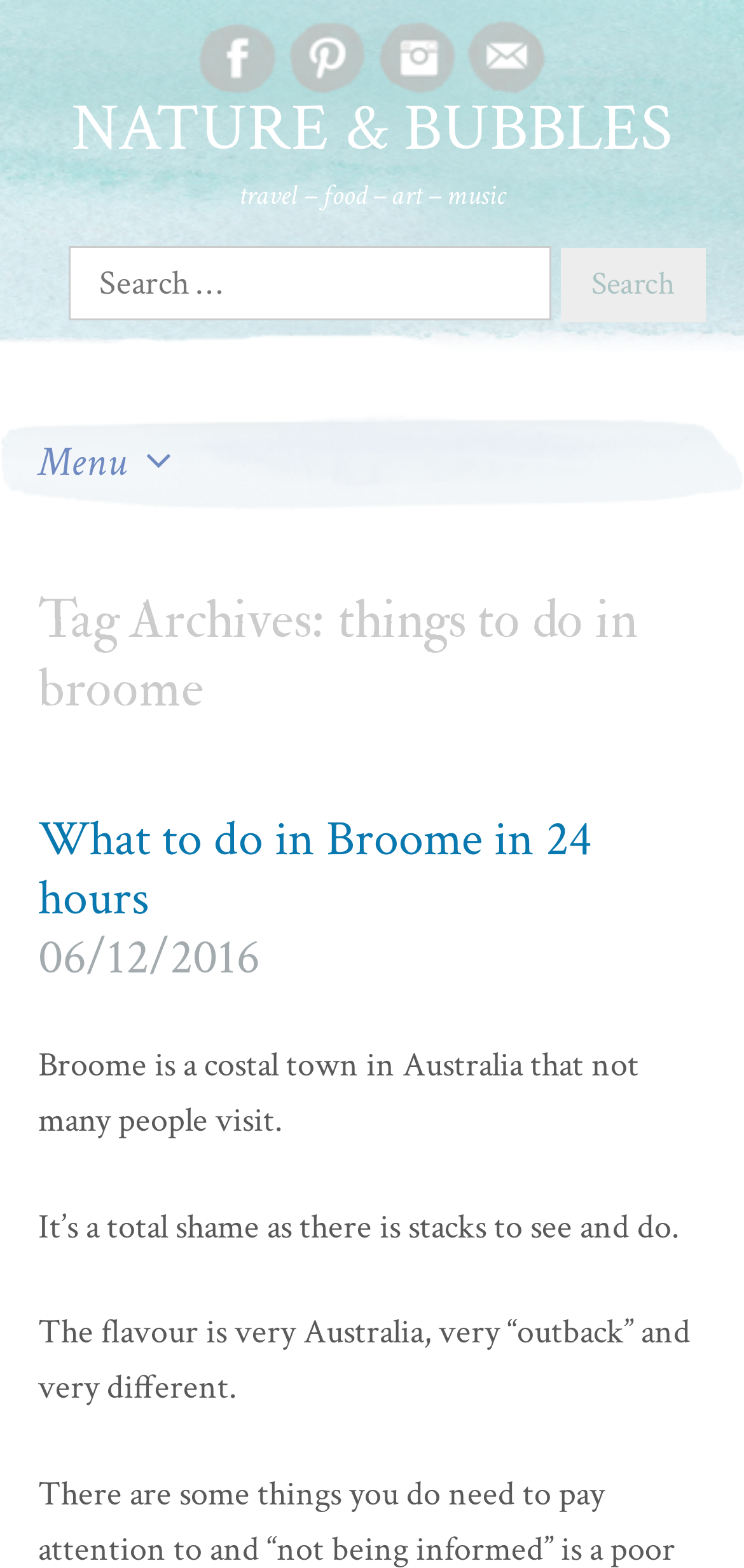Select the bounding box coordinates of the element I need to click to carry out the following instruction: "Check the 'Email' link".

[0.628, 0.01, 0.733, 0.06]